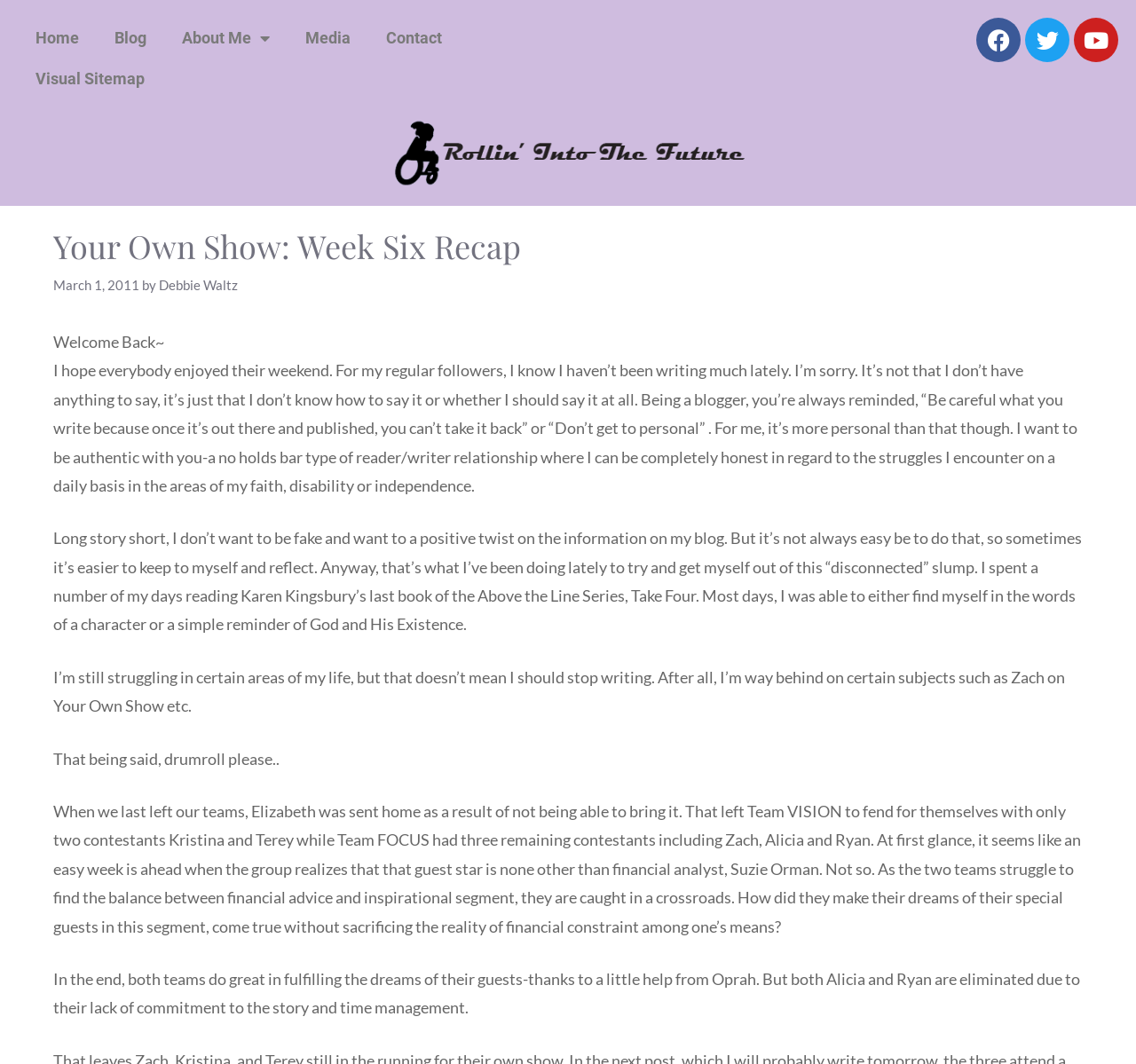Please give a short response to the question using one word or a phrase:
Who is the guest star mentioned in the blog post?

Suzie Orman